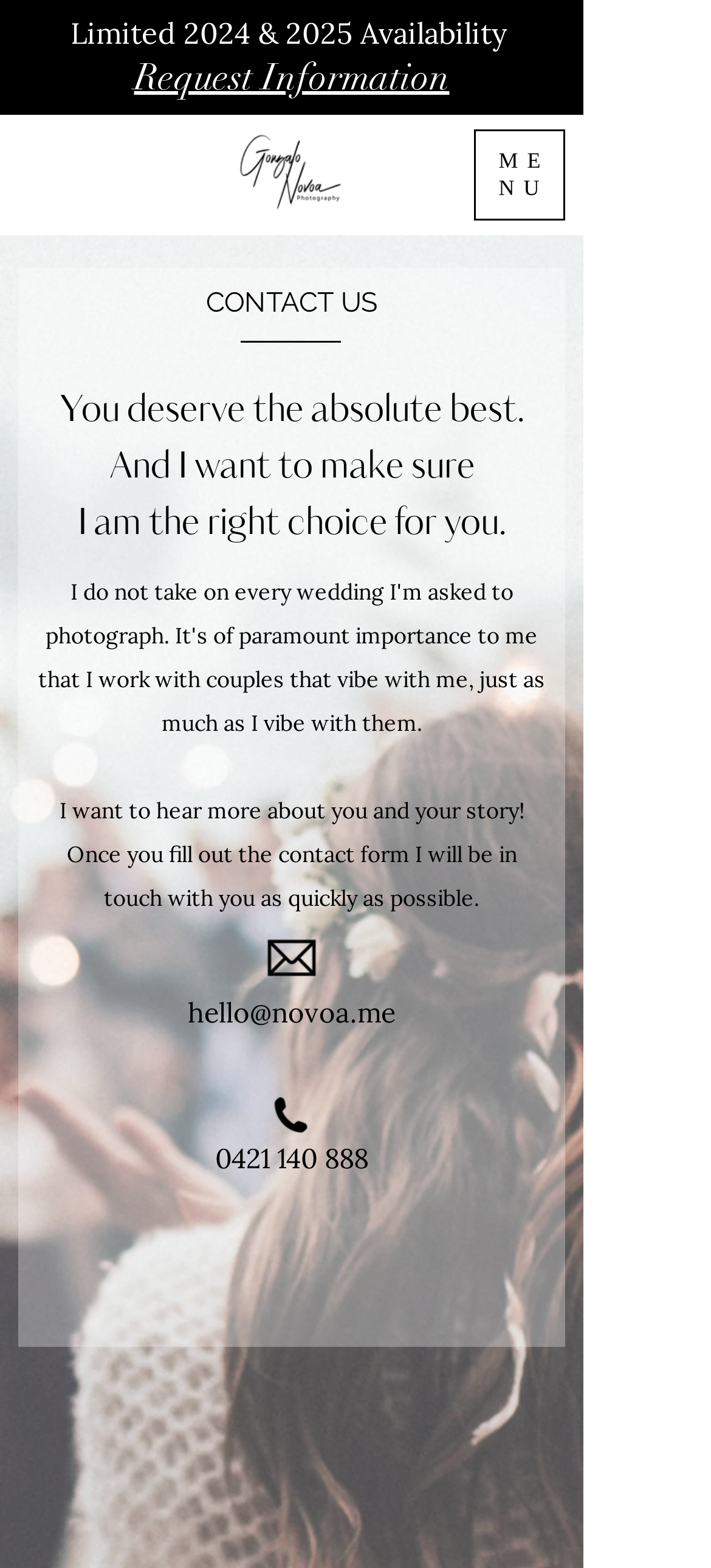What is the contact phone number?
Look at the image and respond with a one-word or short-phrase answer.

0421 140 888